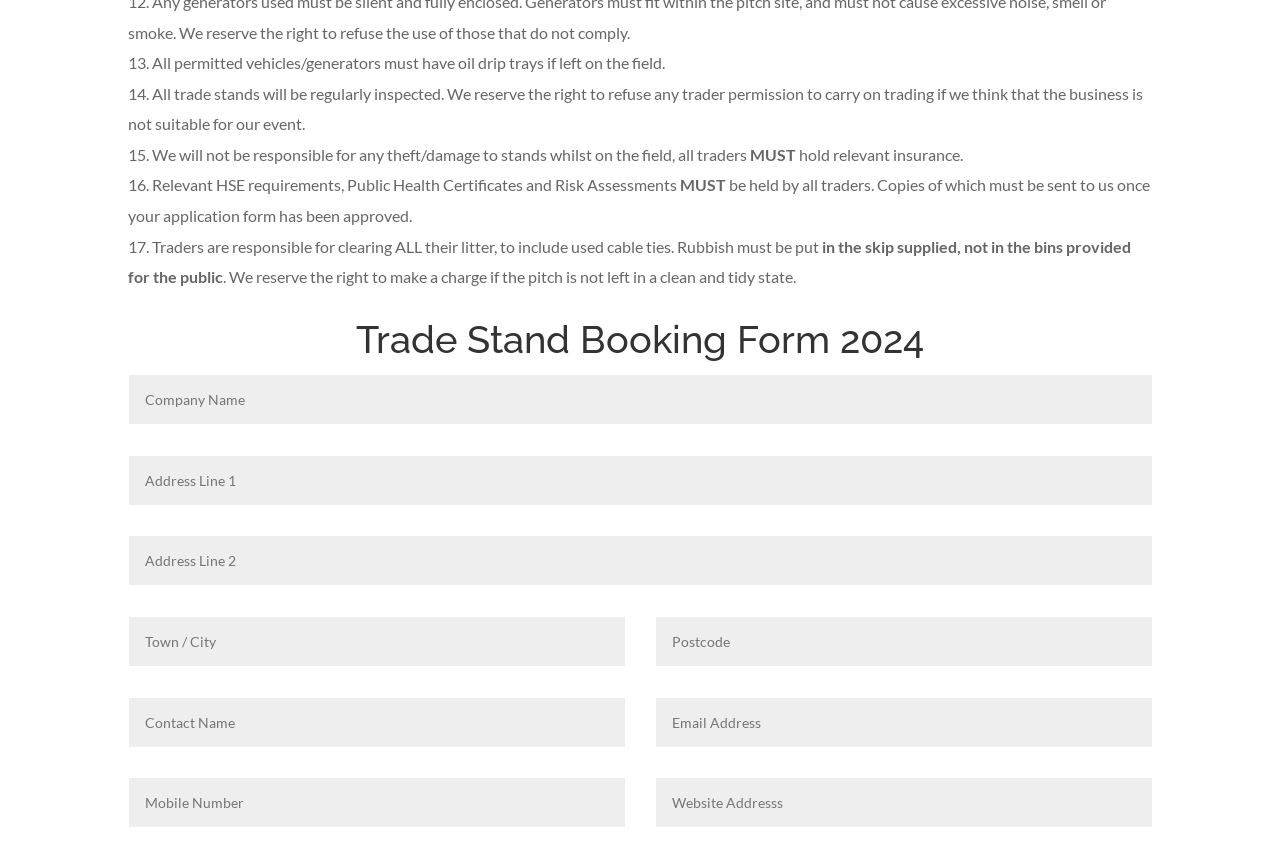What documents must traders hold?
Based on the screenshot, provide your answer in one word or phrase.

HSE requirements, Public Health Certificates, and Risk Assessments